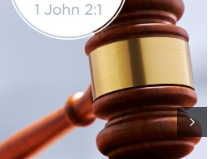Offer an in-depth caption for the image presented.

The image features a close-up of a gavel, symbolizing justice and authority, prominently displayed against a subtle, softly blurred background. The gavel, crafted from polished wood, showcases a shiny metallic band encircling its middle. Above the gavel, there is a circular text box that reads "1 John 2:1," referencing a biblical scripture. This image likely represents themes of judgment, spiritual guidance, or the role of law and ethics in a faith context, fitting within discussions or articles related to prayer, justice, or church-related announcements.